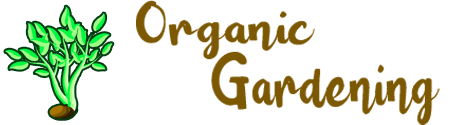Create an extensive and detailed description of the image.

The image features a playful and vibrant logo for "Organic Gardening," showcasing a stylized depiction of lush green leaves rising from the soil. The text "Organic Gardening" is artistically rendered in a flowing brown font that complements the natural theme, emphasizing the connection to nature and sustainable practices. This image encapsulates the essence of organic gardening, inviting viewers to explore eco-friendly cultivation methods and the benefits of nurturing a healthy garden.